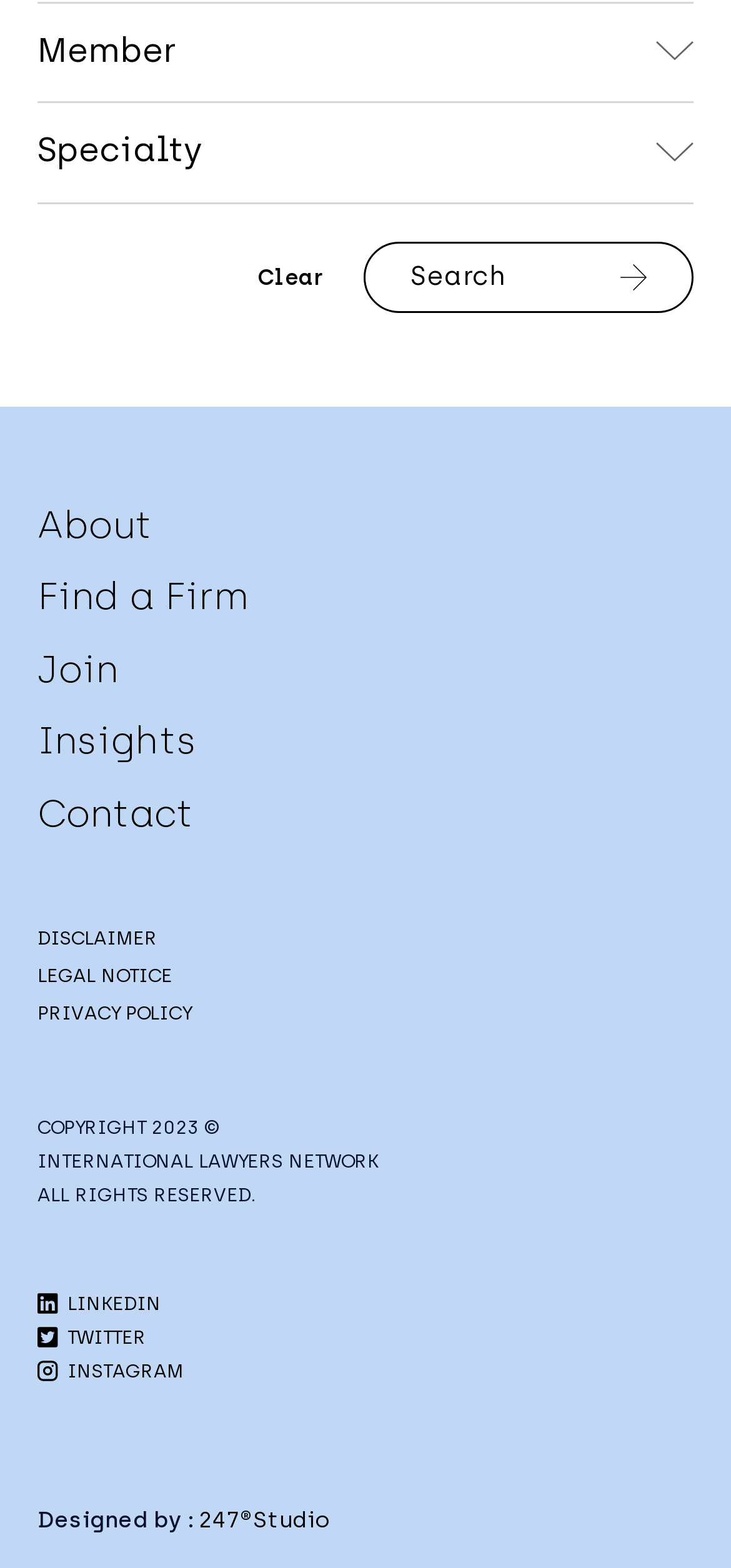Respond to the following question using a concise word or phrase: 
What is the text above the social media links?

COPYRIGHT 2023 ©